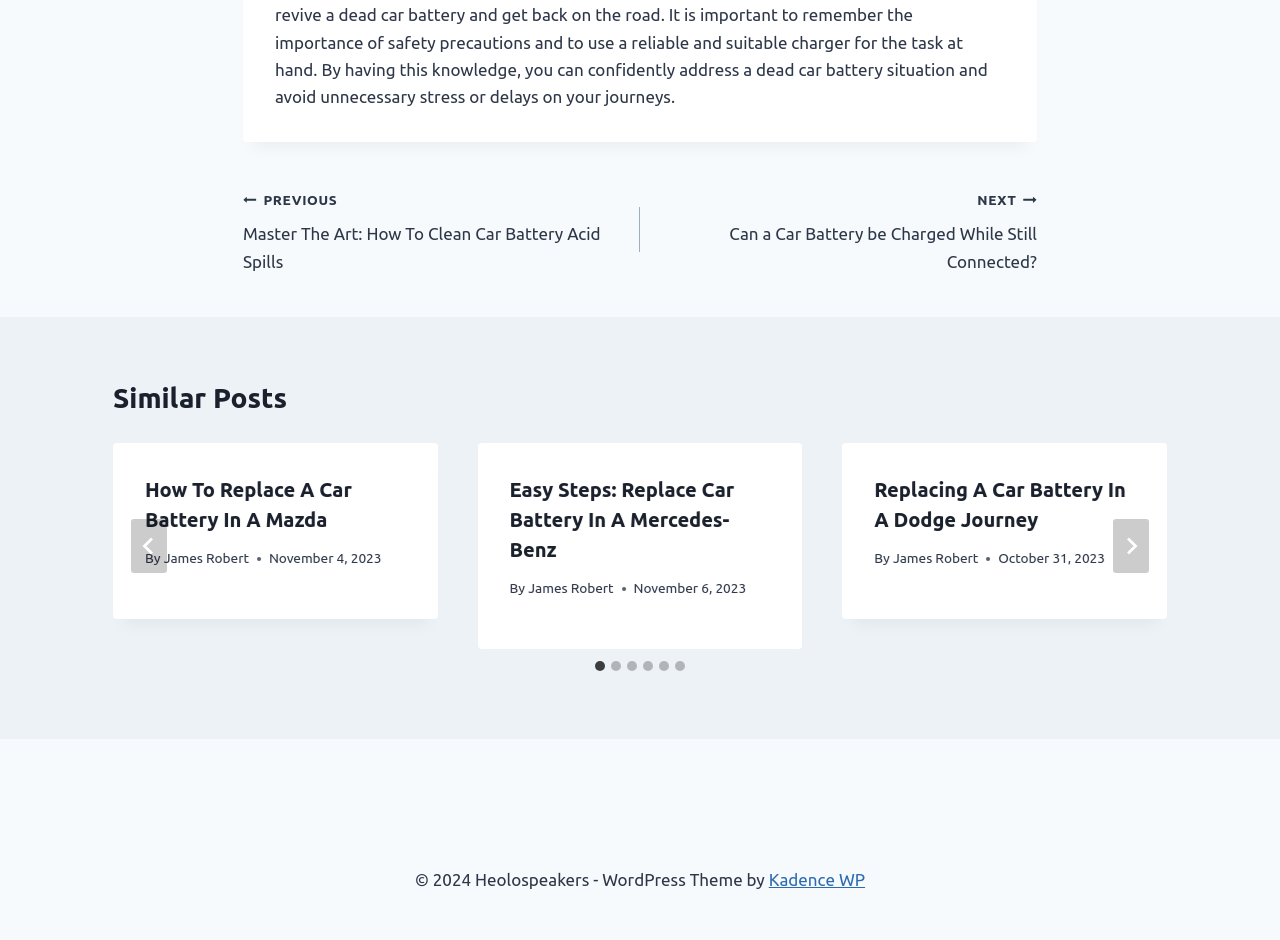Determine the bounding box coordinates for the clickable element required to fulfill the instruction: "Select the '2 of 6' slide". Provide the coordinates as four float numbers between 0 and 1, i.e., [left, top, right, bottom].

[0.373, 0.471, 0.627, 0.691]